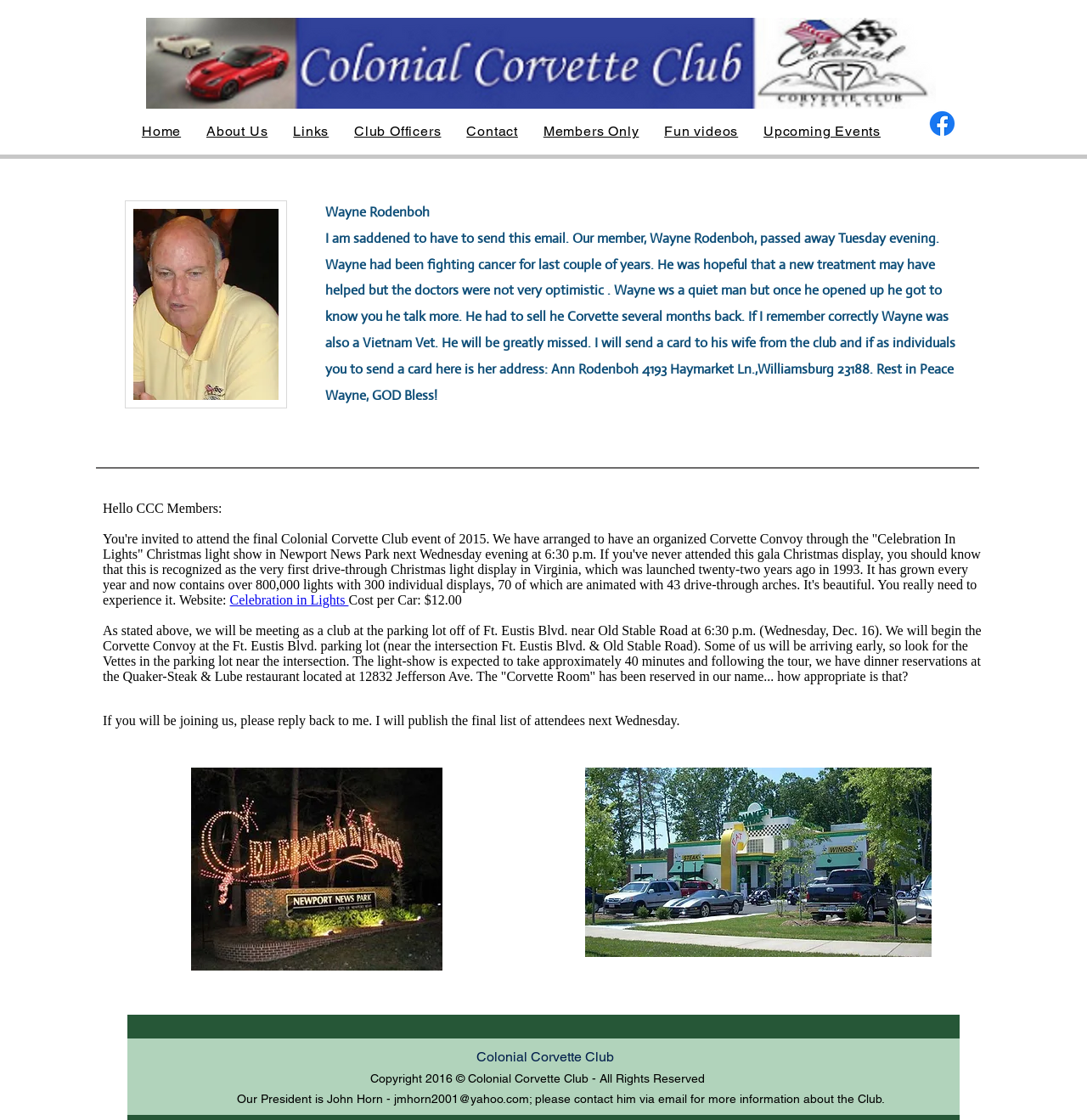Using the provided description Order using WhatsApp, find the bounding box coordinates for the UI element. Provide the coordinates in (top-left x, top-left y, bottom-right x, bottom-right y) format, ensuring all values are between 0 and 1.

None